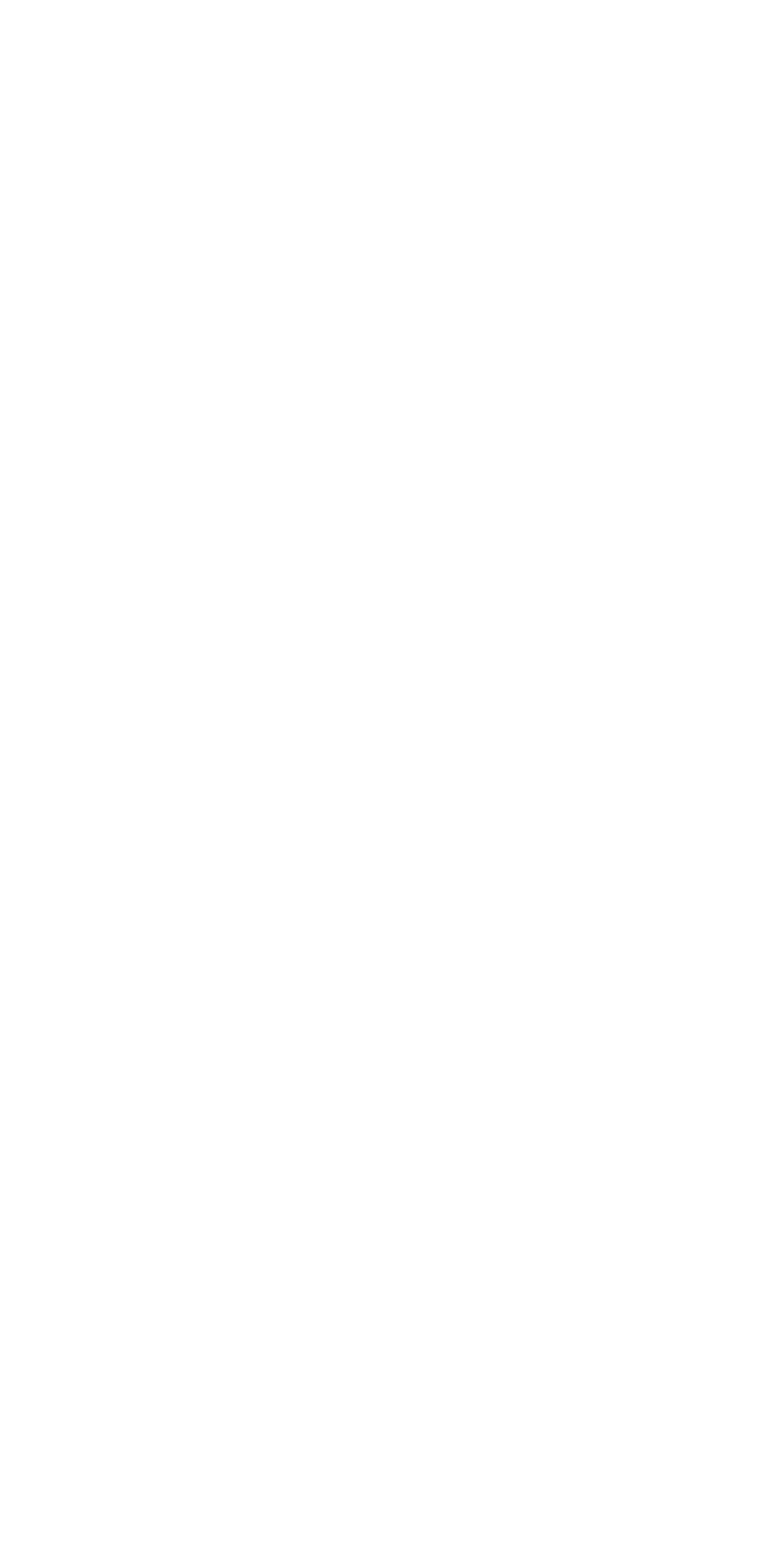Could you specify the bounding box coordinates for the clickable section to complete the following instruction: "Visit the News Feed/Blog"?

[0.164, 0.887, 0.441, 0.909]